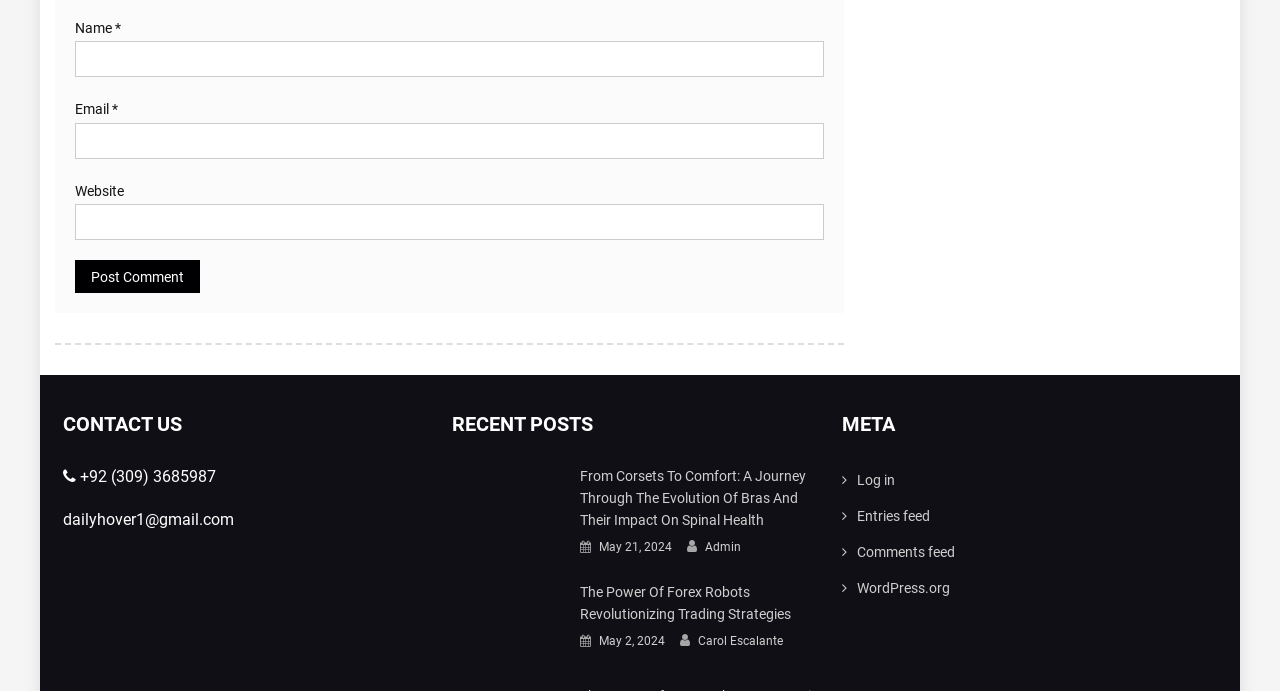Please answer the following question using a single word or phrase: 
How many recent posts are listed on the page?

2